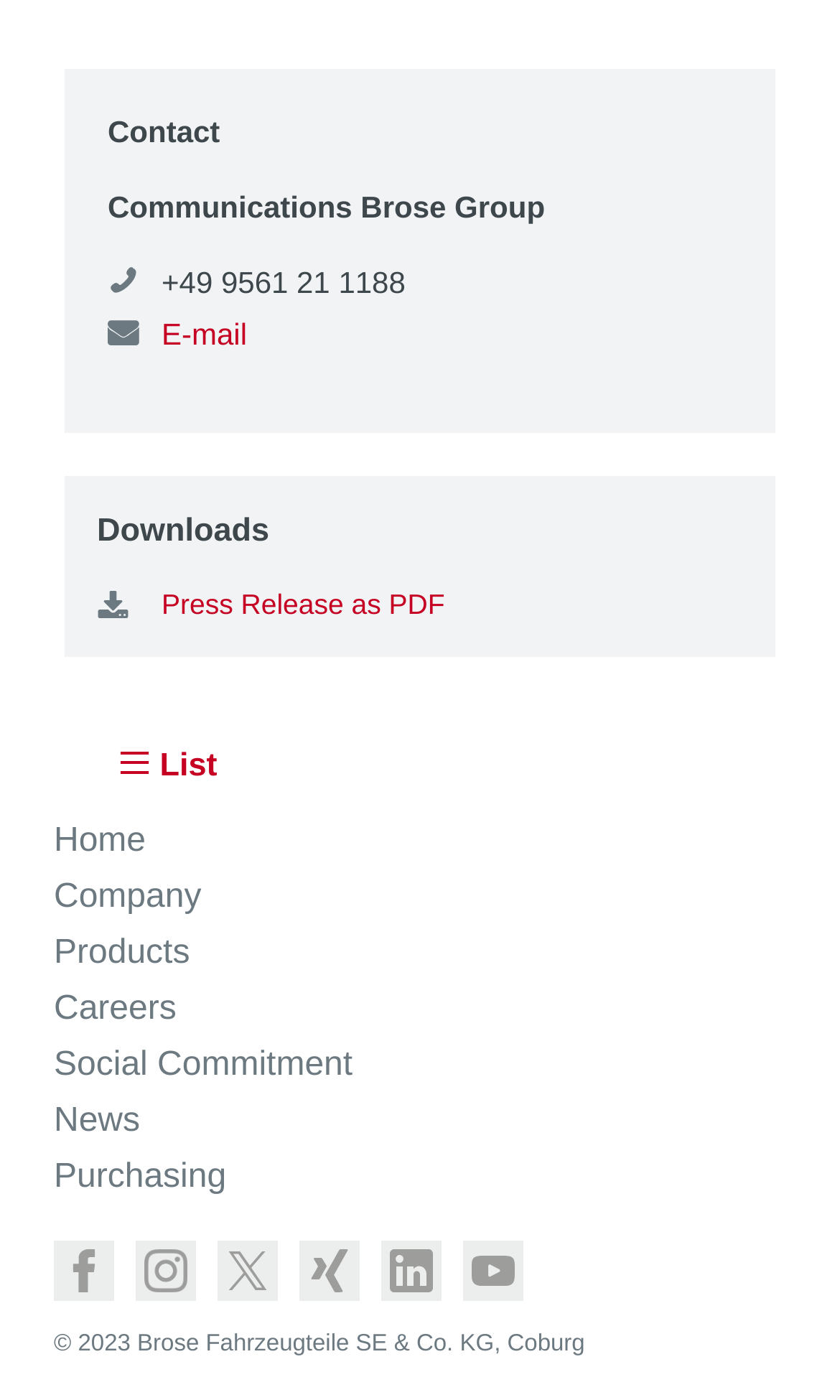Identify the bounding box coordinates of the section that should be clicked to achieve the task described: "Visit the Facebook page".

[0.064, 0.886, 0.136, 0.929]